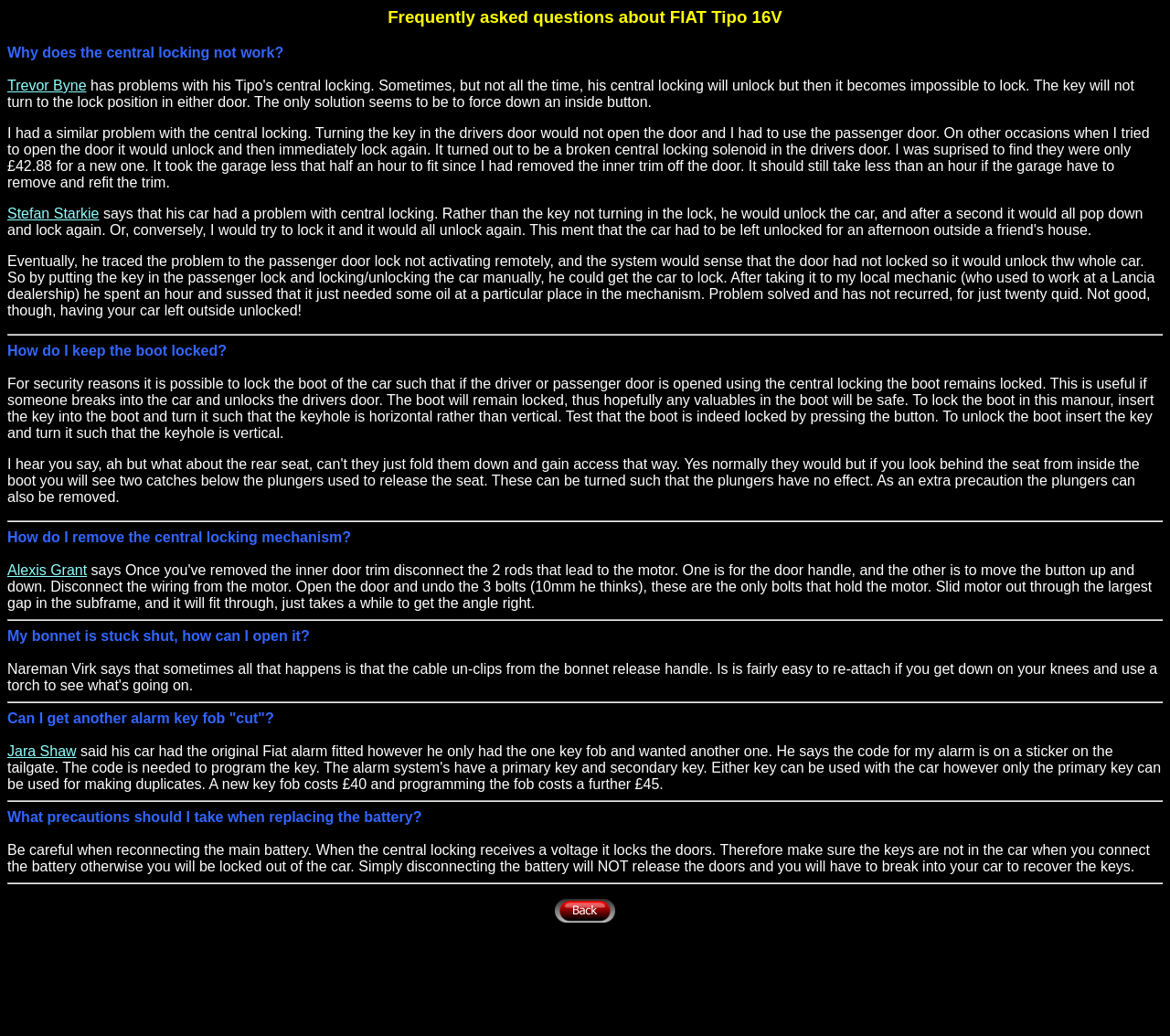What happens when you reconnect the main battery?
Analyze the image and provide a thorough answer to the question.

When you reconnect the main battery, the central locking receives a voltage and locks the doors. Therefore, it is important to make sure the keys are not in the car when you connect the battery to avoid being locked out.